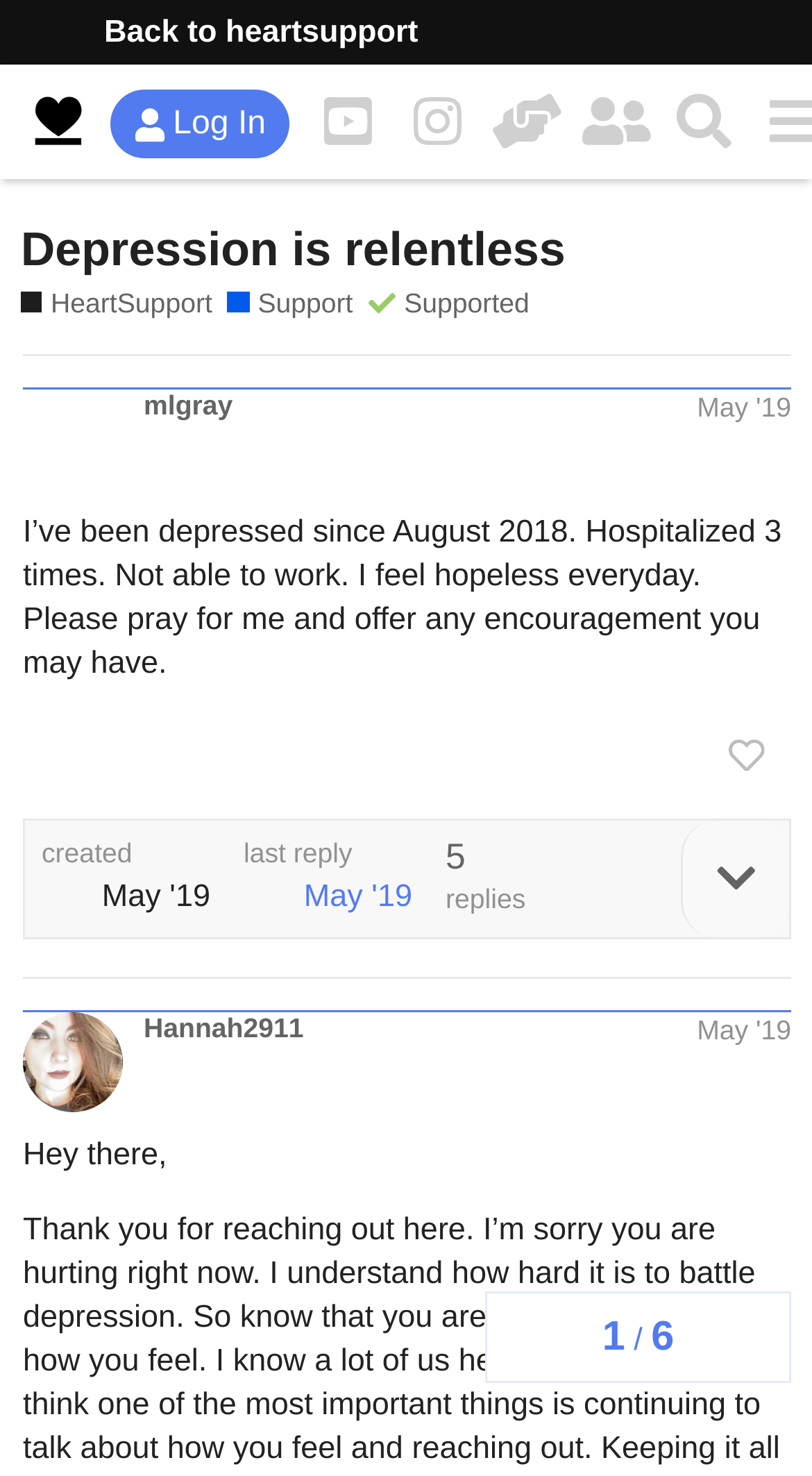Illustrate the webpage thoroughly, mentioning all important details.

This webpage appears to be a forum or support group discussion page. At the top, there is a header section with a logo and navigation links, including "Back to heartsupport", "Log In", and social media links. Below the header, there is a prominent heading "Depression is relentless" with a brief description of the support group's purpose.

The main content area is divided into sections, with the first section featuring a post from a user named "mlgray" dated May 2019. The post describes their struggles with depression and asks for prayers and encouragement. Below the post, there are buttons to like the post and expand topic details.

To the right of the post, there is a section showing the topic's progress, with numbers and a slash indicating the number of replies. Below this section, there is another post from a user named "Hannah2911" dated May 2019, with a brief message of support.

Throughout the page, there are various links and buttons, including tags, navigation links, and calls to action to create a support topic or become a mentor. The overall layout is organized, with clear headings and concise text, making it easy to navigate and read.